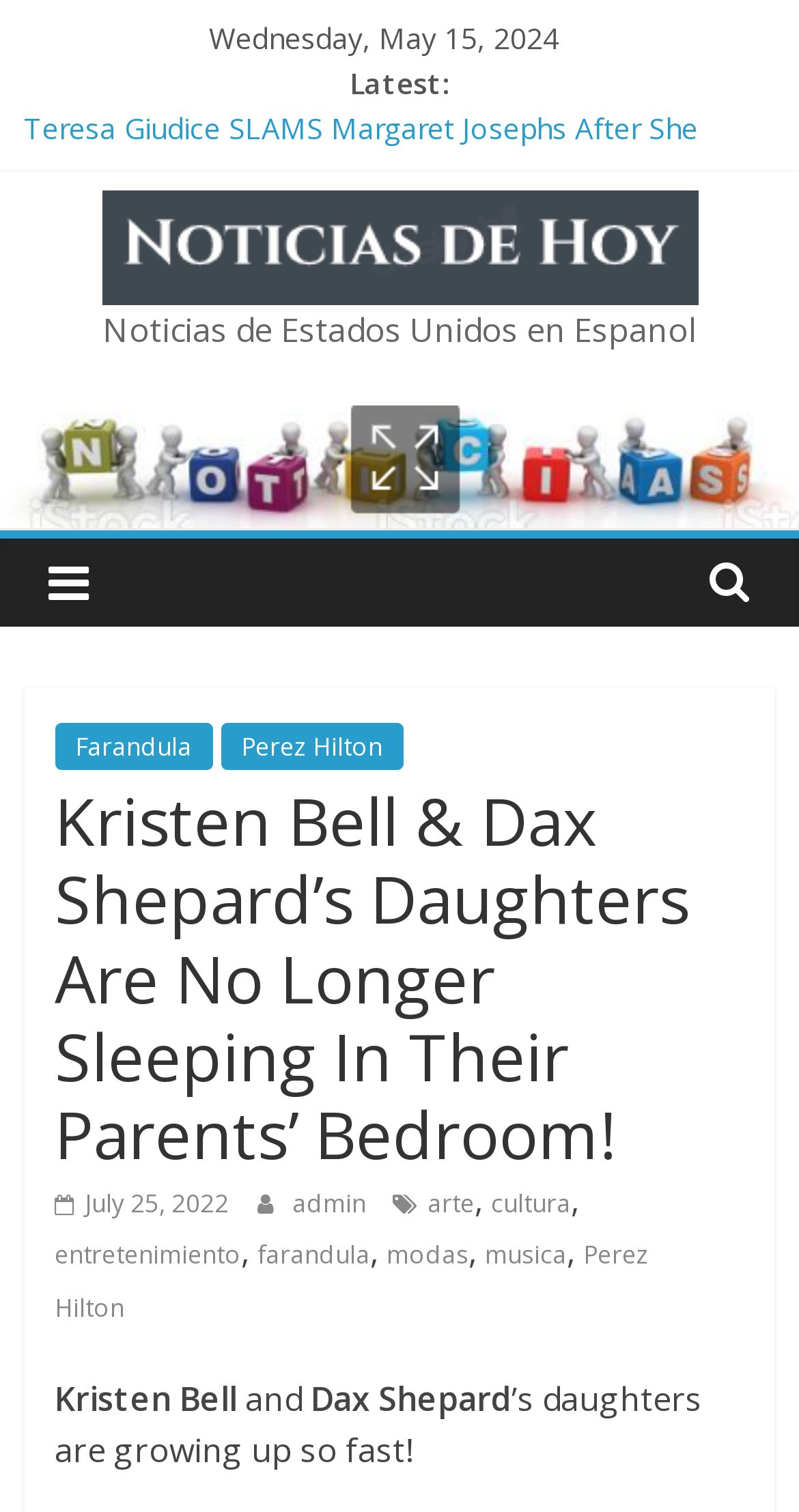How many categories are there in the bottom navigation menu? Refer to the image and provide a one-word or short phrase answer.

7